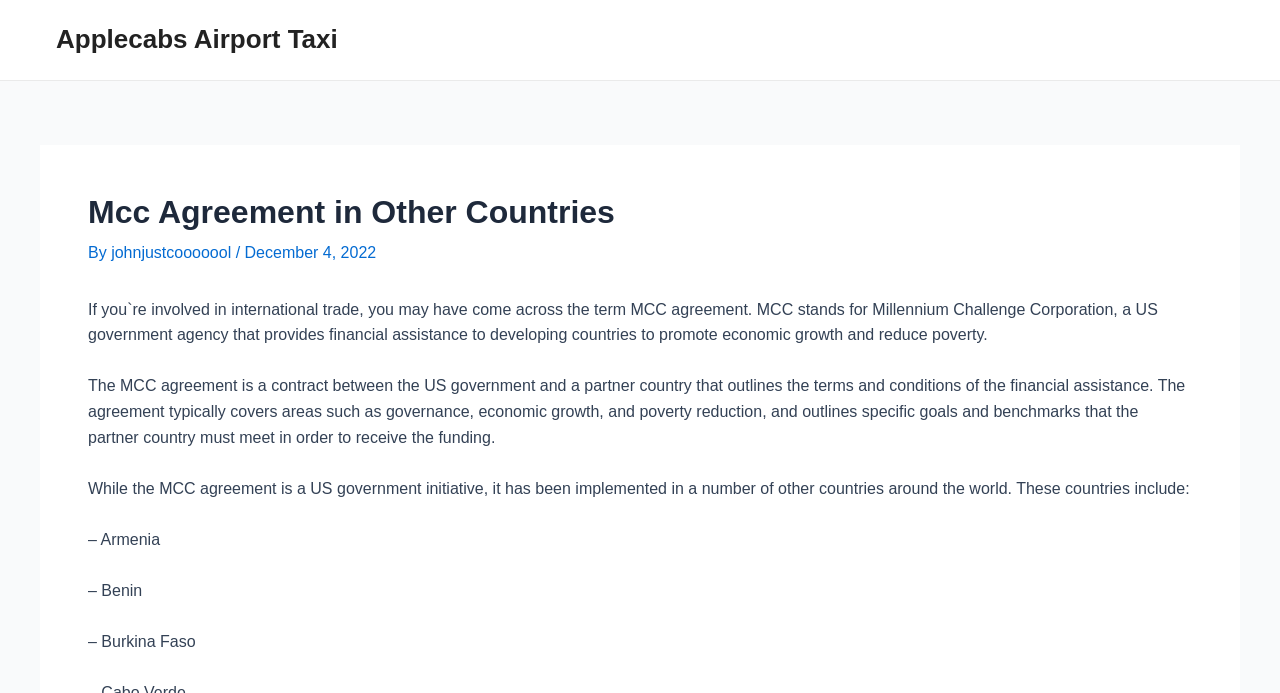How many countries are mentioned as having implemented the MCC agreement?
Please give a detailed and elaborate answer to the question based on the image.

The webpage mentions that the MCC agreement has been implemented in a number of other countries around the world, specifically listing Armenia, Benin, and Burkina Faso.